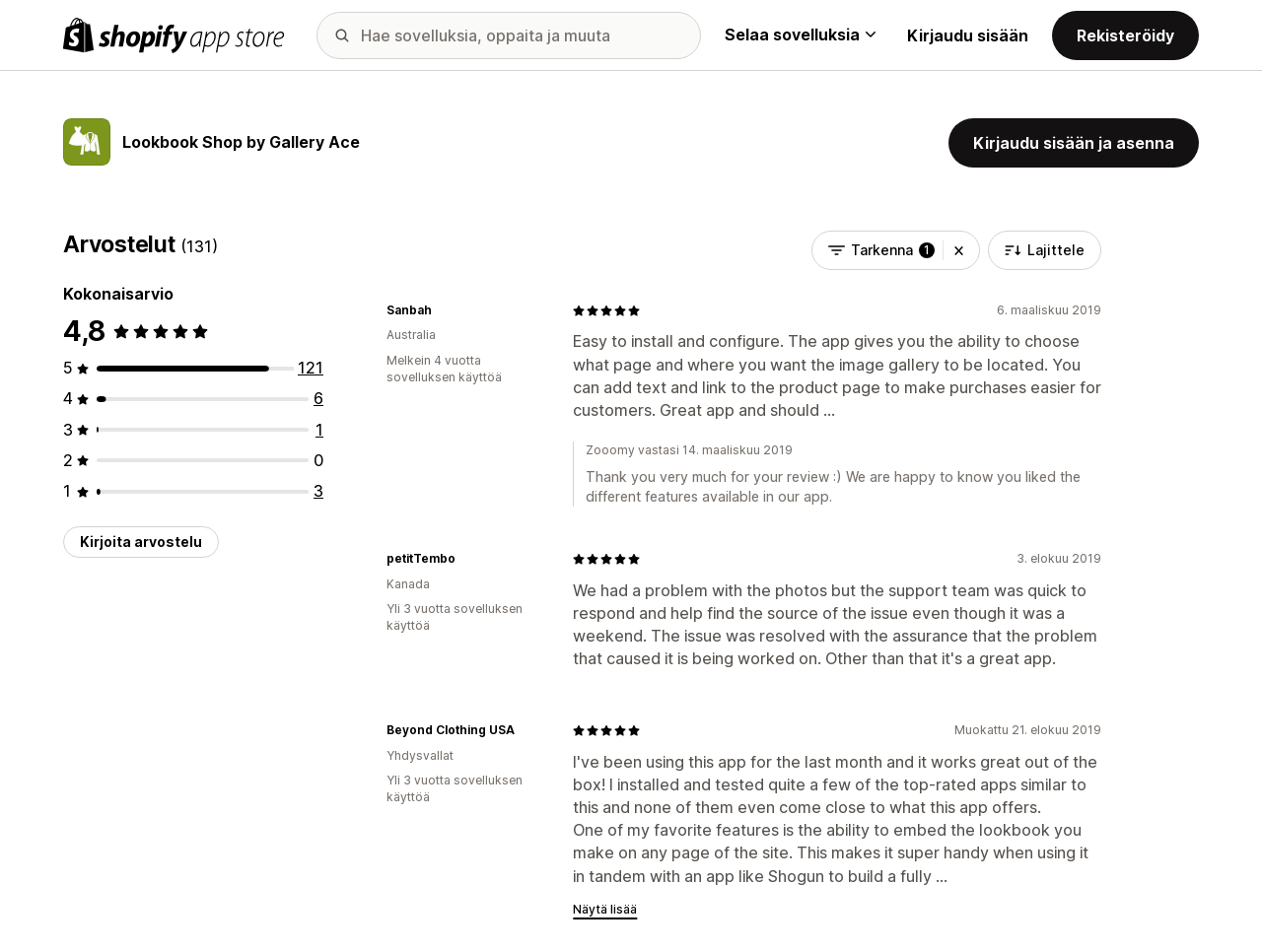Please specify the bounding box coordinates of the clickable region necessary for completing the following instruction: "Check the weekly calendar". The coordinates must consist of four float numbers between 0 and 1, i.e., [left, top, right, bottom].

None